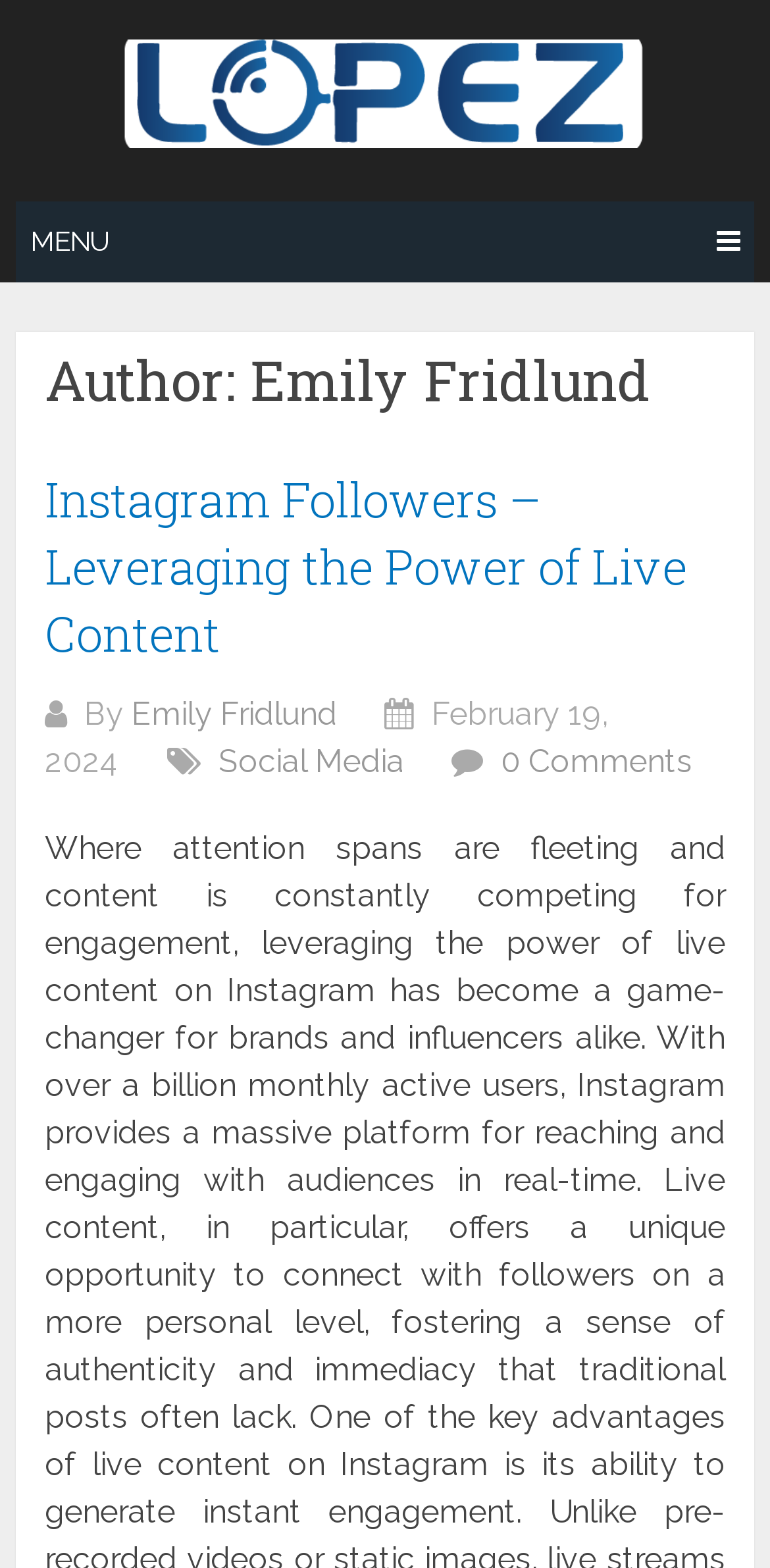Respond with a single word or phrase to the following question:
What is the date of the article?

February 19, 2024